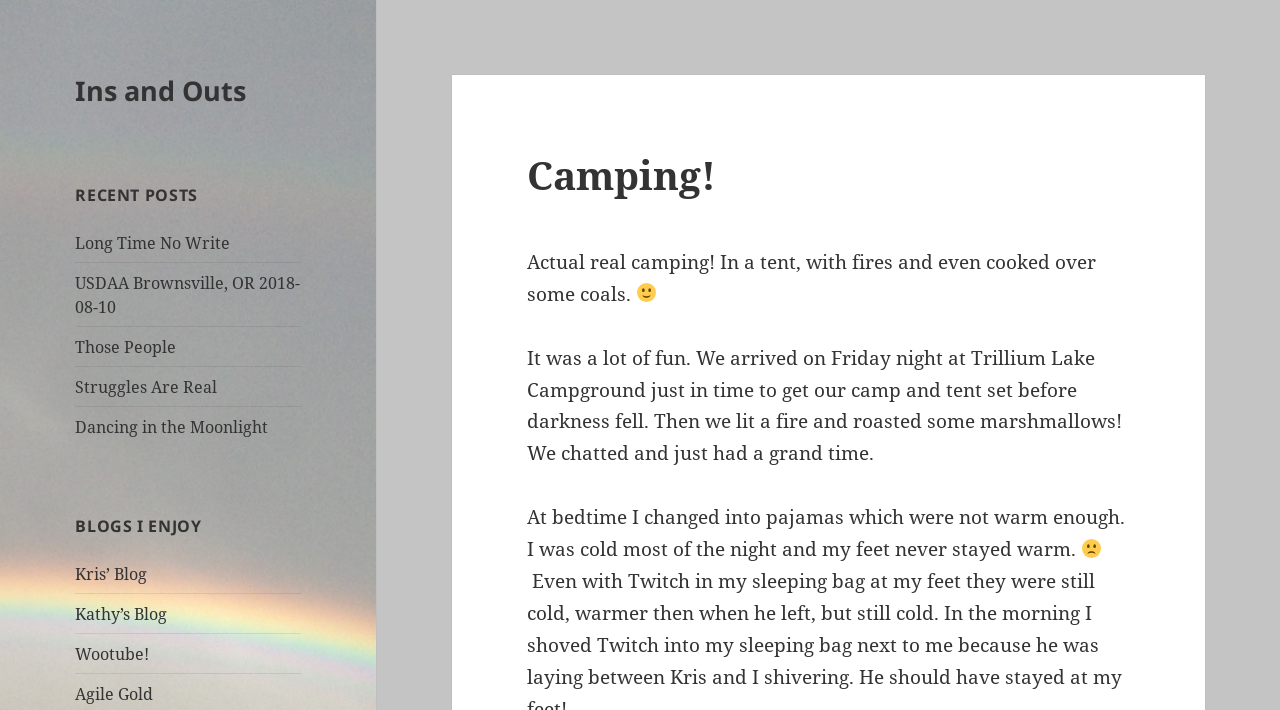Determine the bounding box coordinates of the clickable element to achieve the following action: 'Click on 'Ins and Outs''. Provide the coordinates as four float values between 0 and 1, formatted as [left, top, right, bottom].

[0.059, 0.102, 0.192, 0.154]